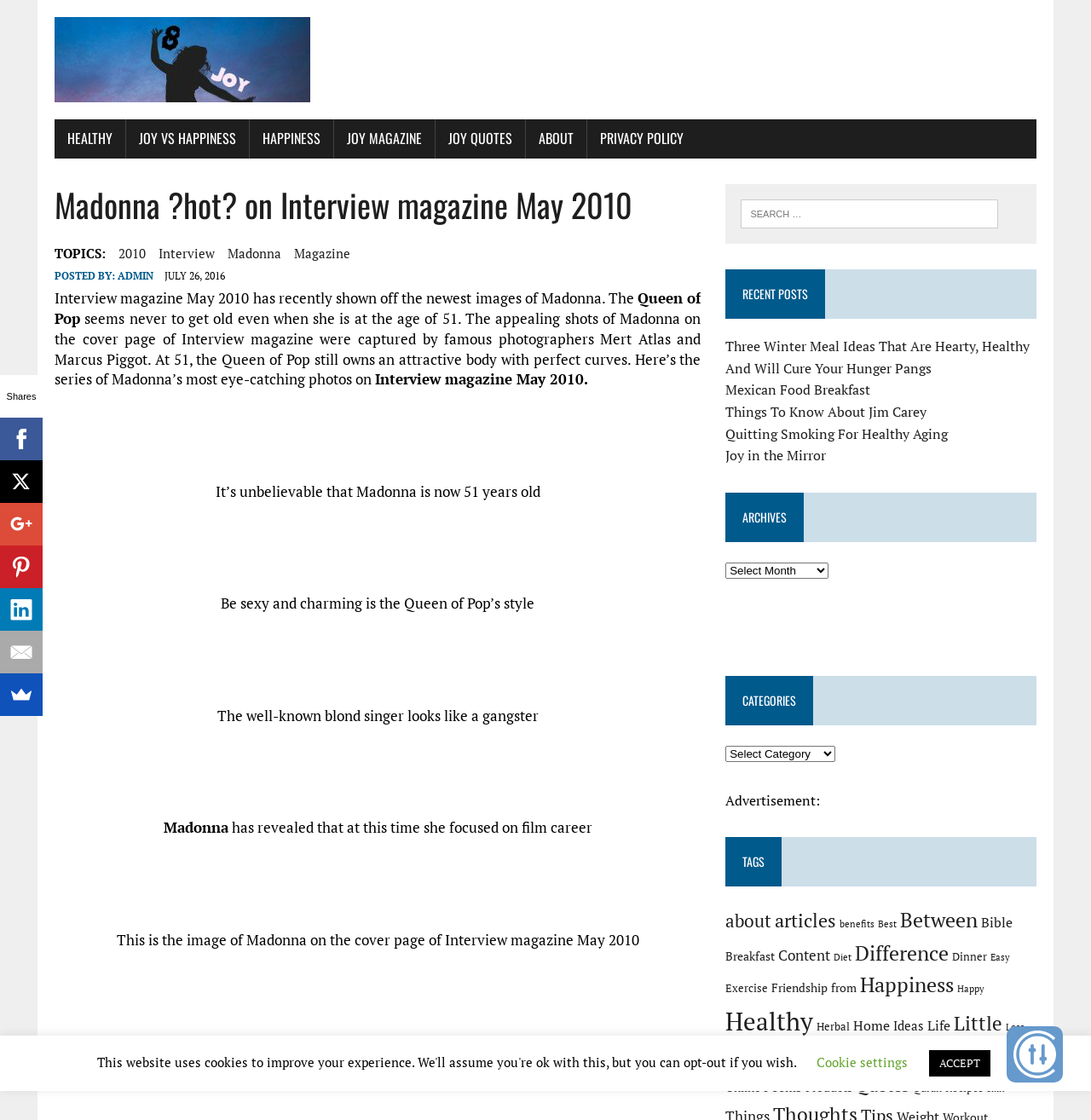What is the focus of Madonna at the time of the article?
From the image, respond with a single word or phrase.

Film career